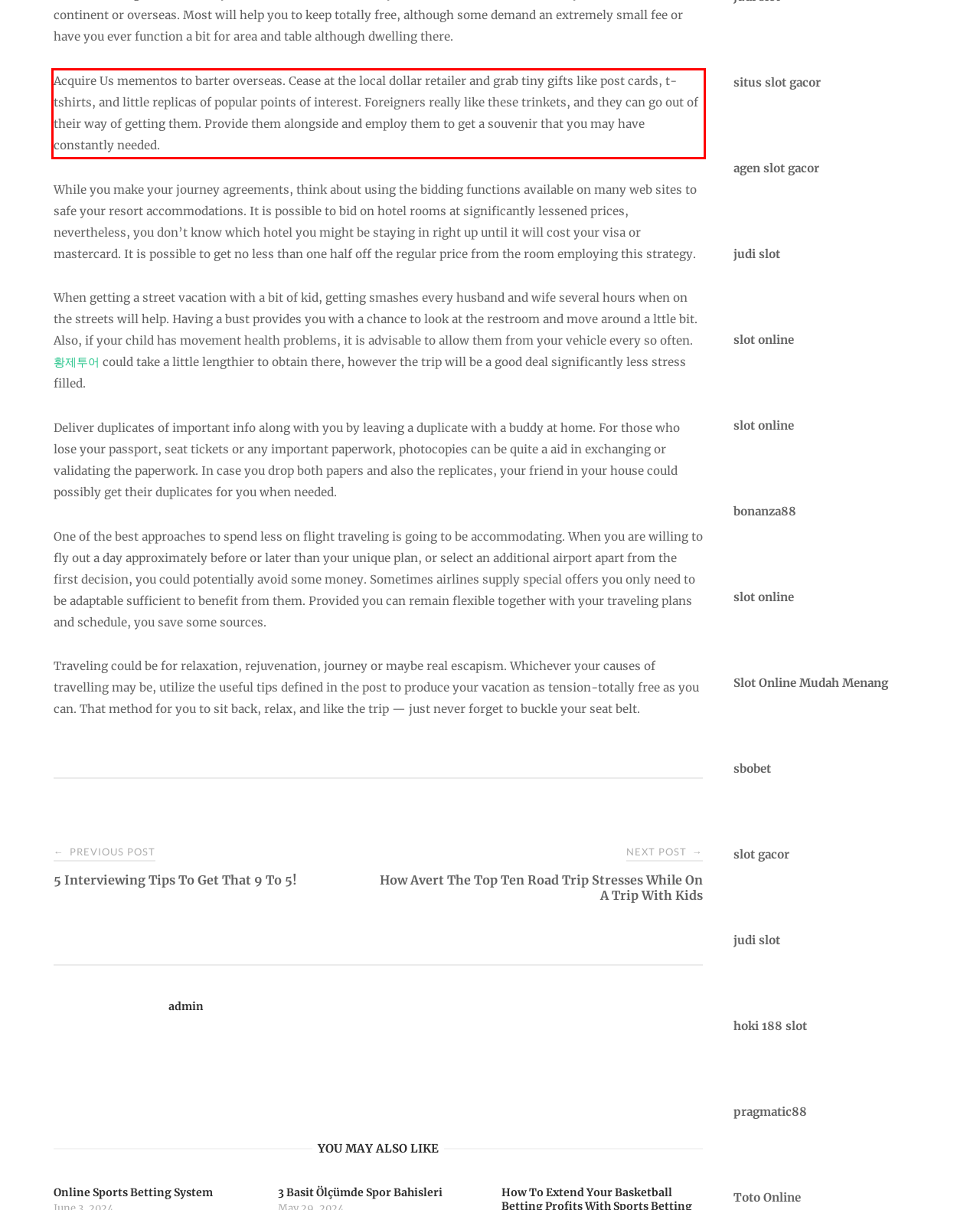Identify the text inside the red bounding box on the provided webpage screenshot by performing OCR.

Acquire Us mementos to barter overseas. Cease at the local dollar retailer and grab tiny gifts like post cards, t-tshirts, and little replicas of popular points of interest. Foreigners really like these trinkets, and they can go out of their way of getting them. Provide them alongside and employ them to get a souvenir that you may have constantly needed.